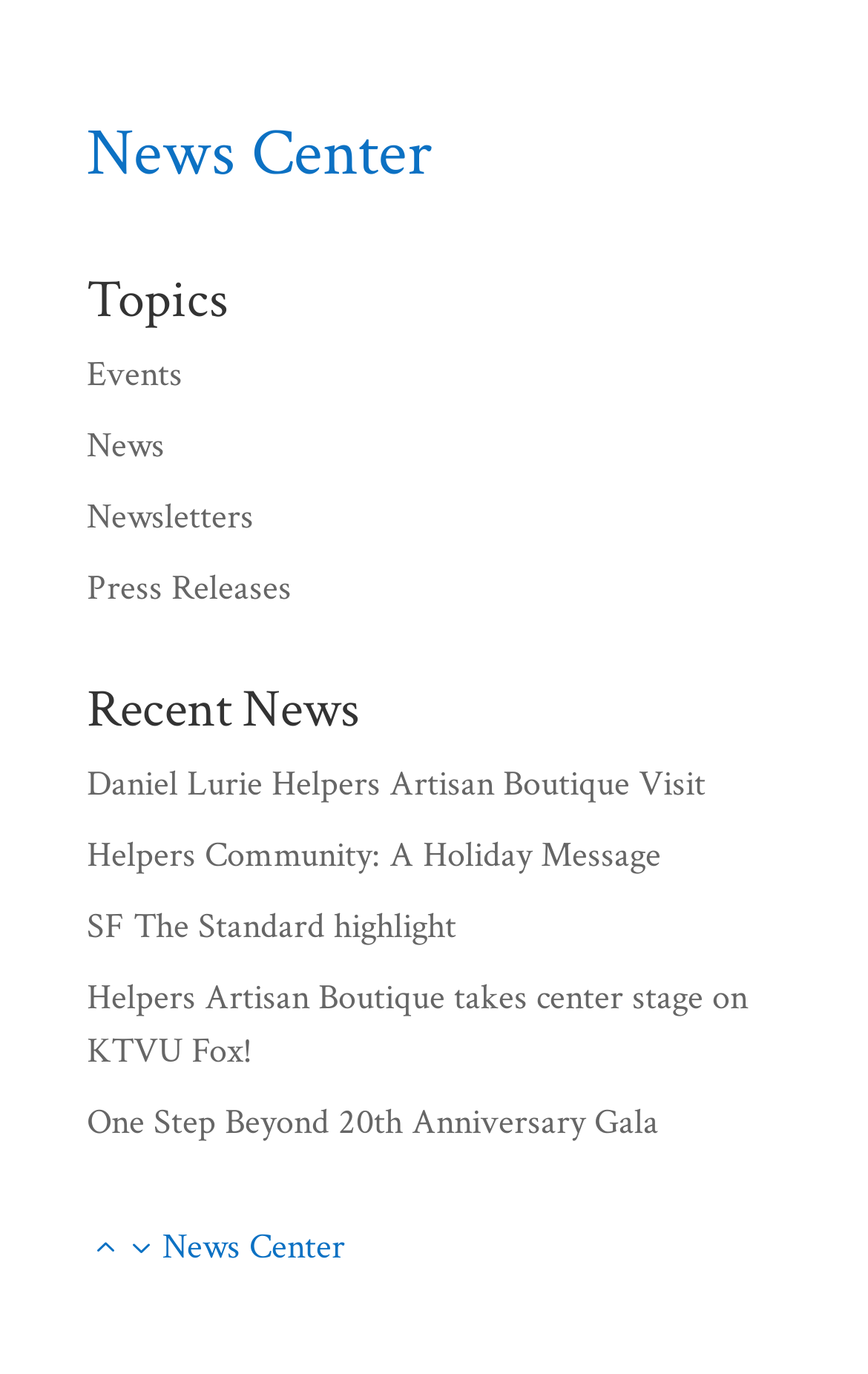Please answer the following question using a single word or phrase: 
What are the topics available on this webpage?

Events, News, Newsletters, Press Releases